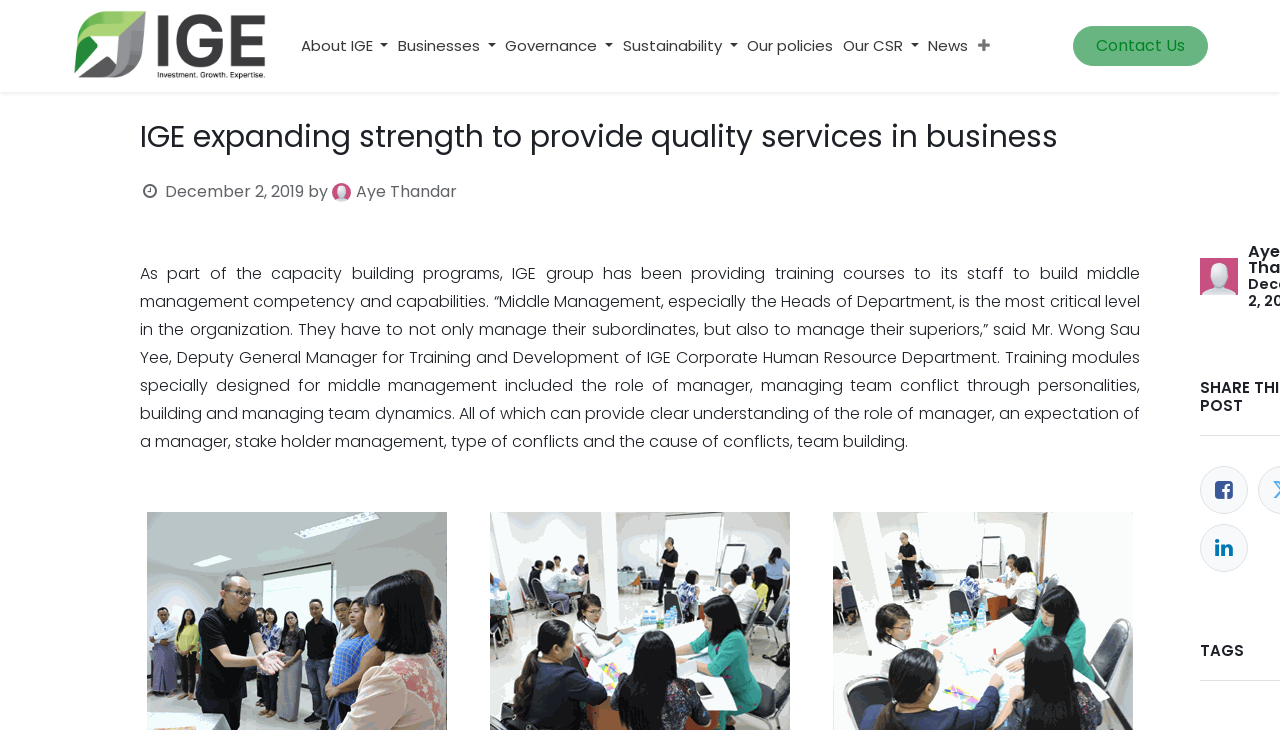Please locate the bounding box coordinates of the element that should be clicked to complete the given instruction: "Go to About IGE page".

[0.231, 0.036, 0.307, 0.089]